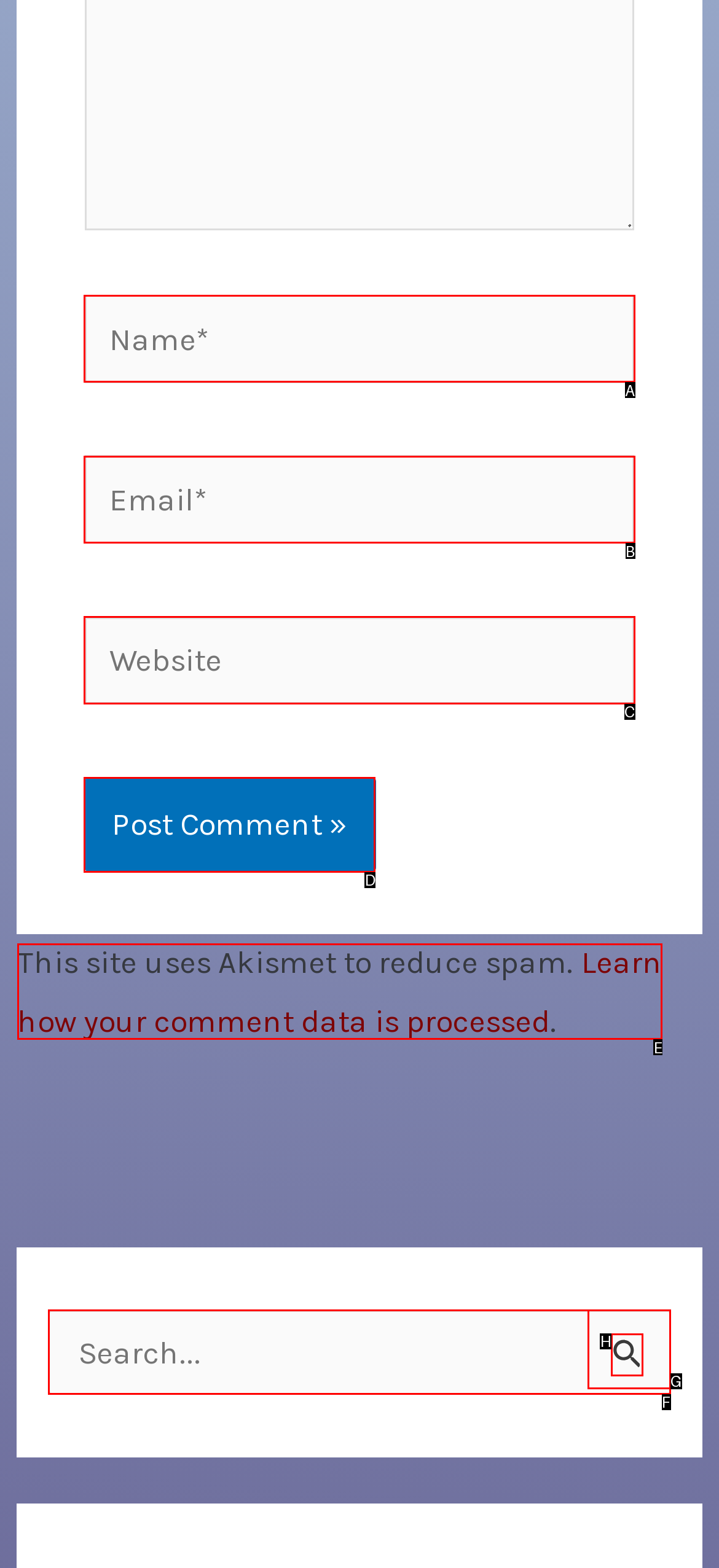Choose the UI element you need to click to carry out the task: Learn how your comment data is processed.
Respond with the corresponding option's letter.

E